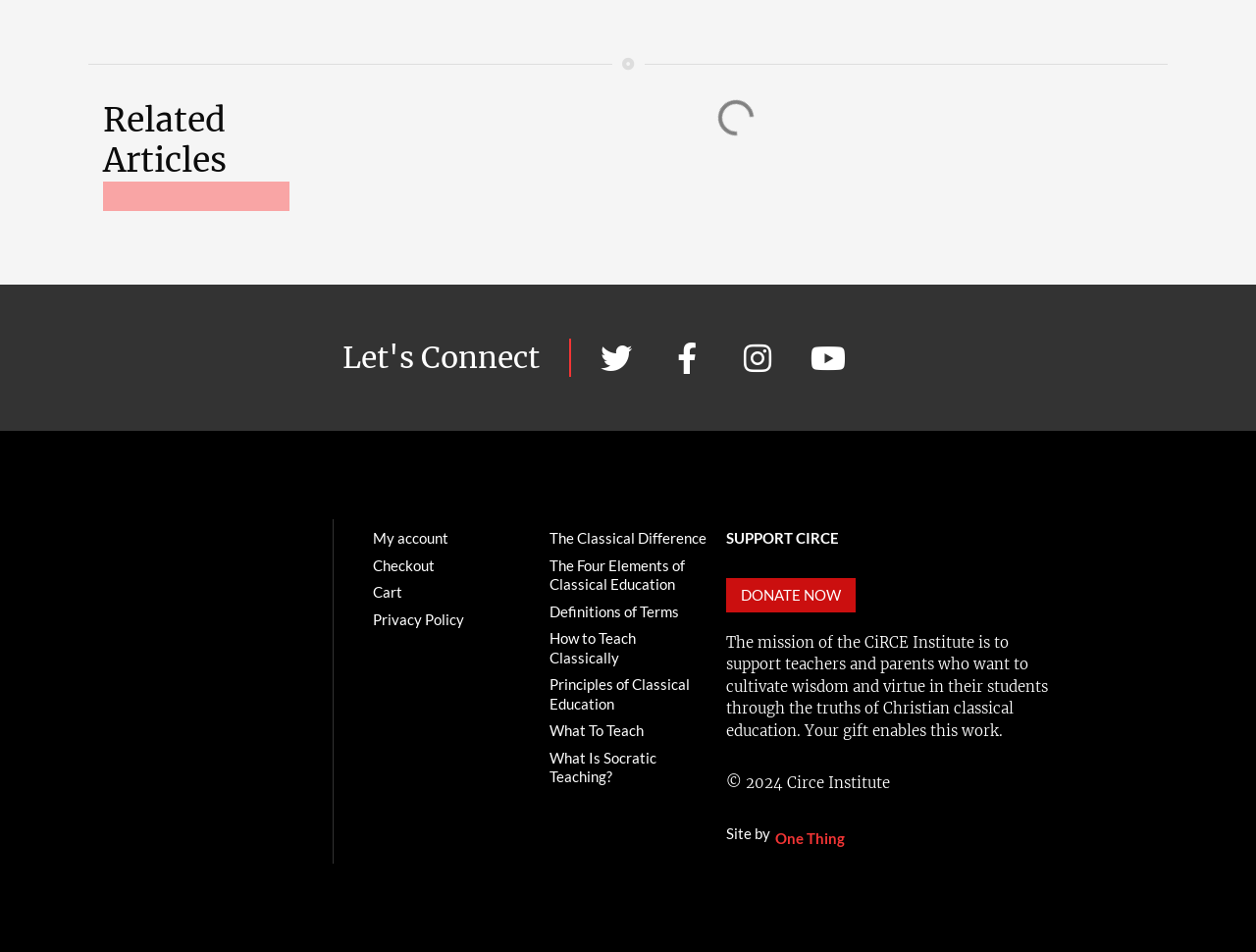Highlight the bounding box coordinates of the region I should click on to meet the following instruction: "View CiRCE Institute".

[0.148, 0.558, 0.225, 0.692]